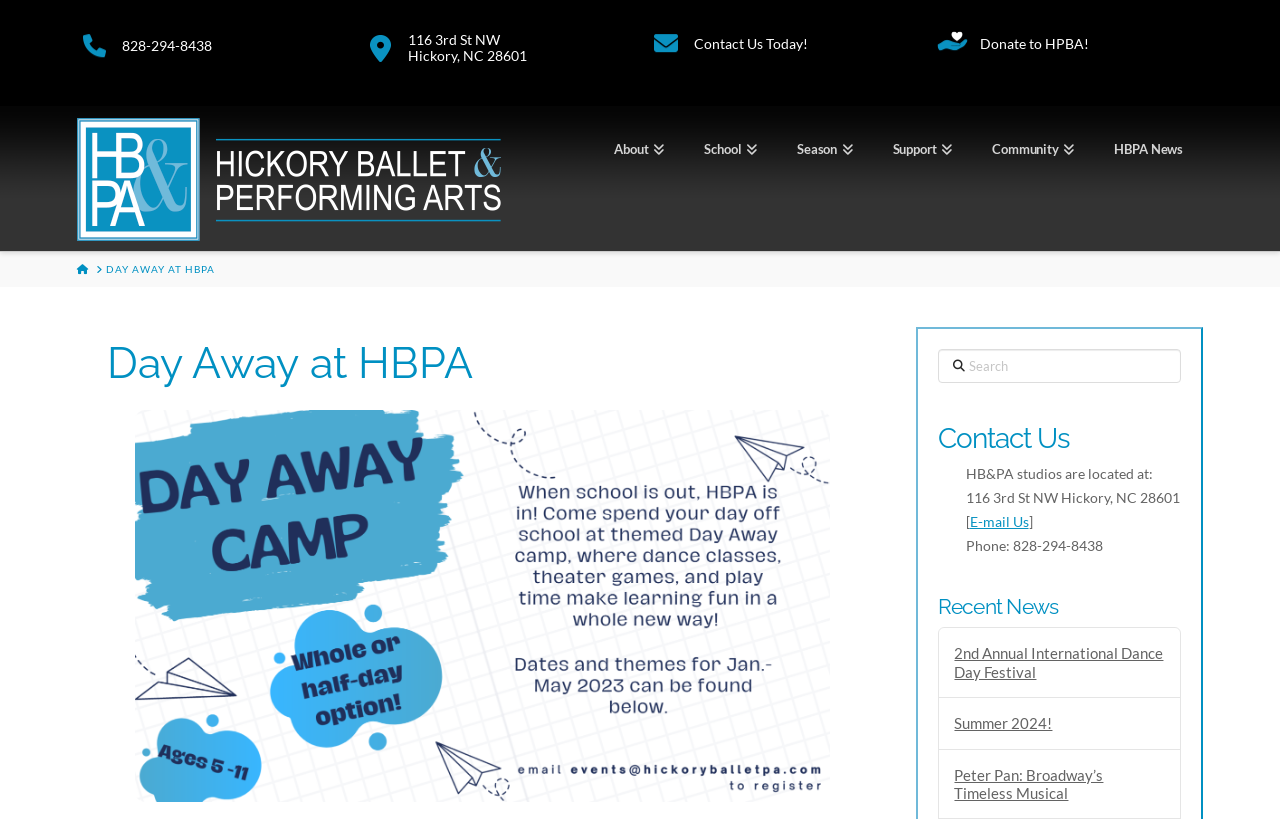What is the name of the festival mentioned on the webpage?
Observe the image and answer the question with a one-word or short phrase response.

International Dance Day Festival